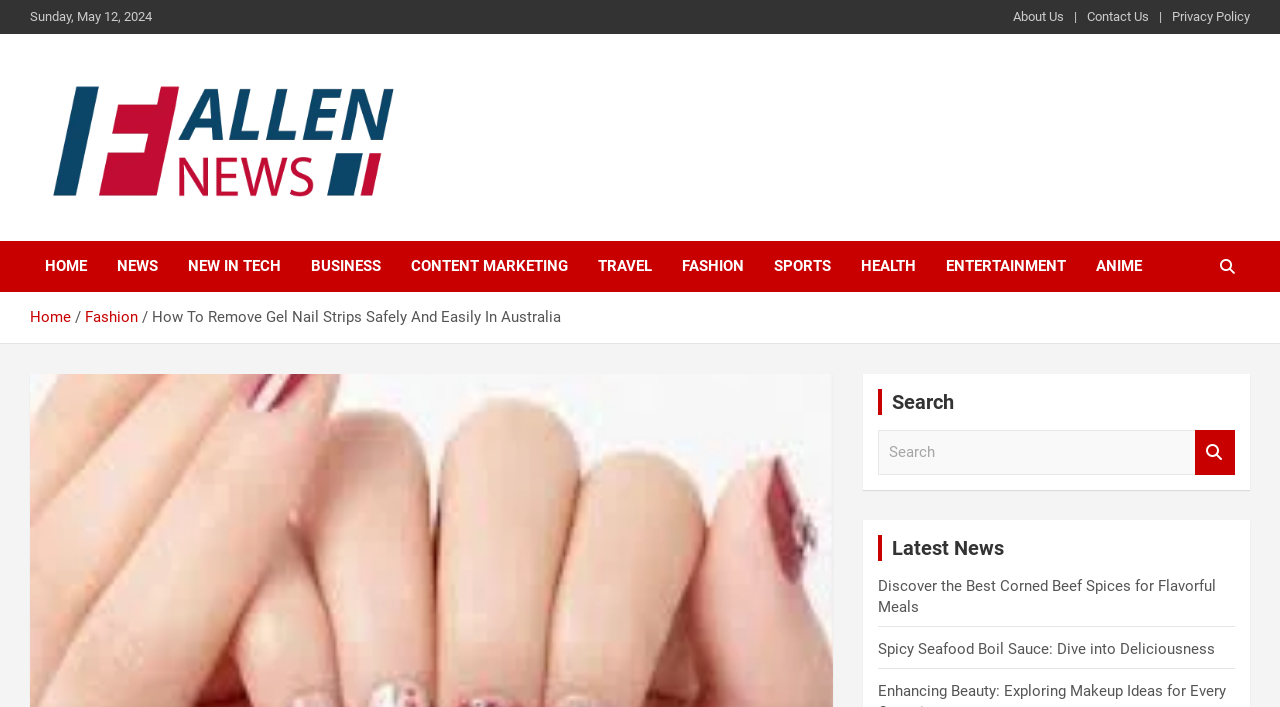Please mark the clickable region by giving the bounding box coordinates needed to complete this instruction: "read the latest news".

[0.686, 0.816, 0.95, 0.871]